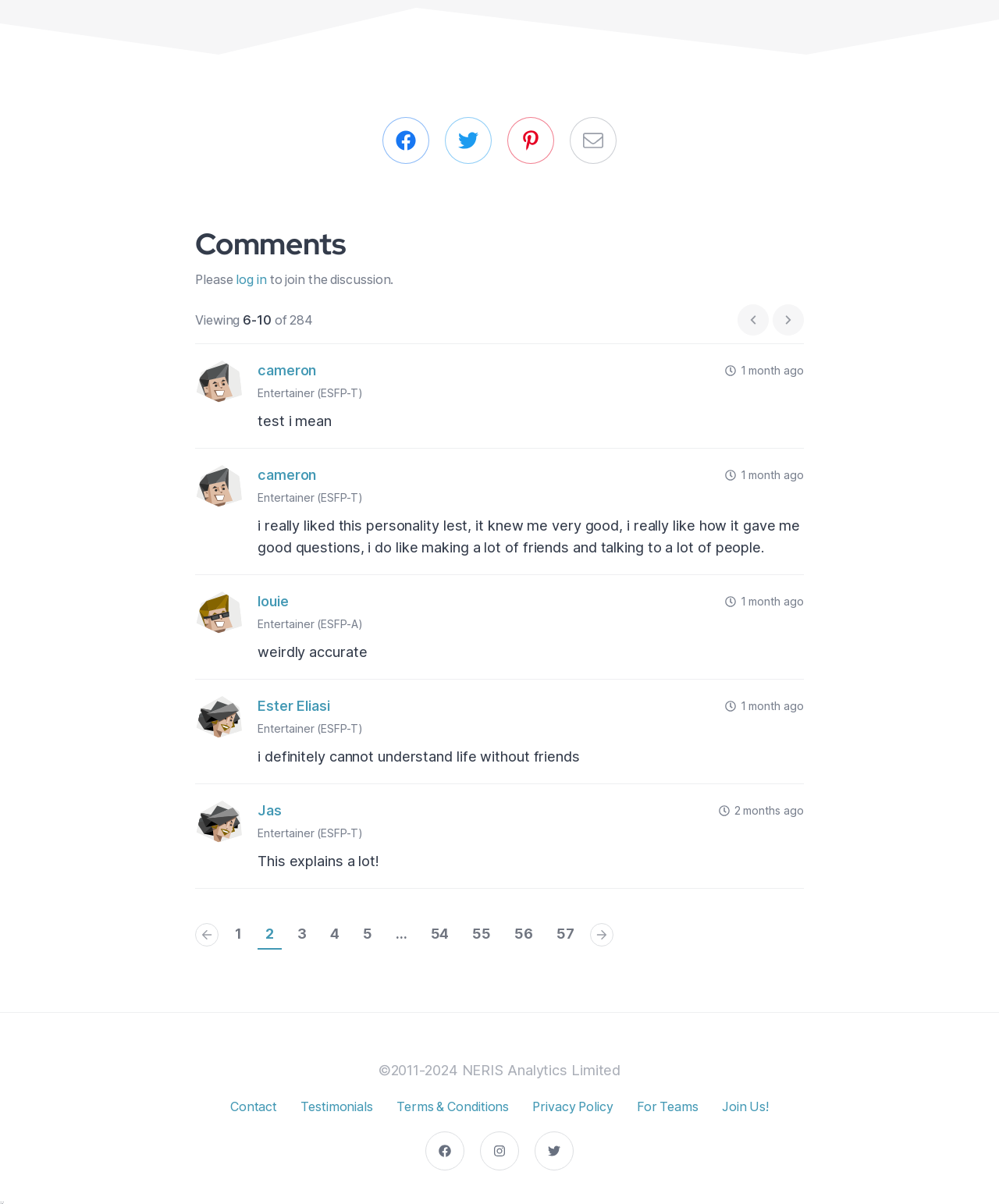Respond to the following question with a brief word or phrase:
What is the topic of the comments section?

Personality types